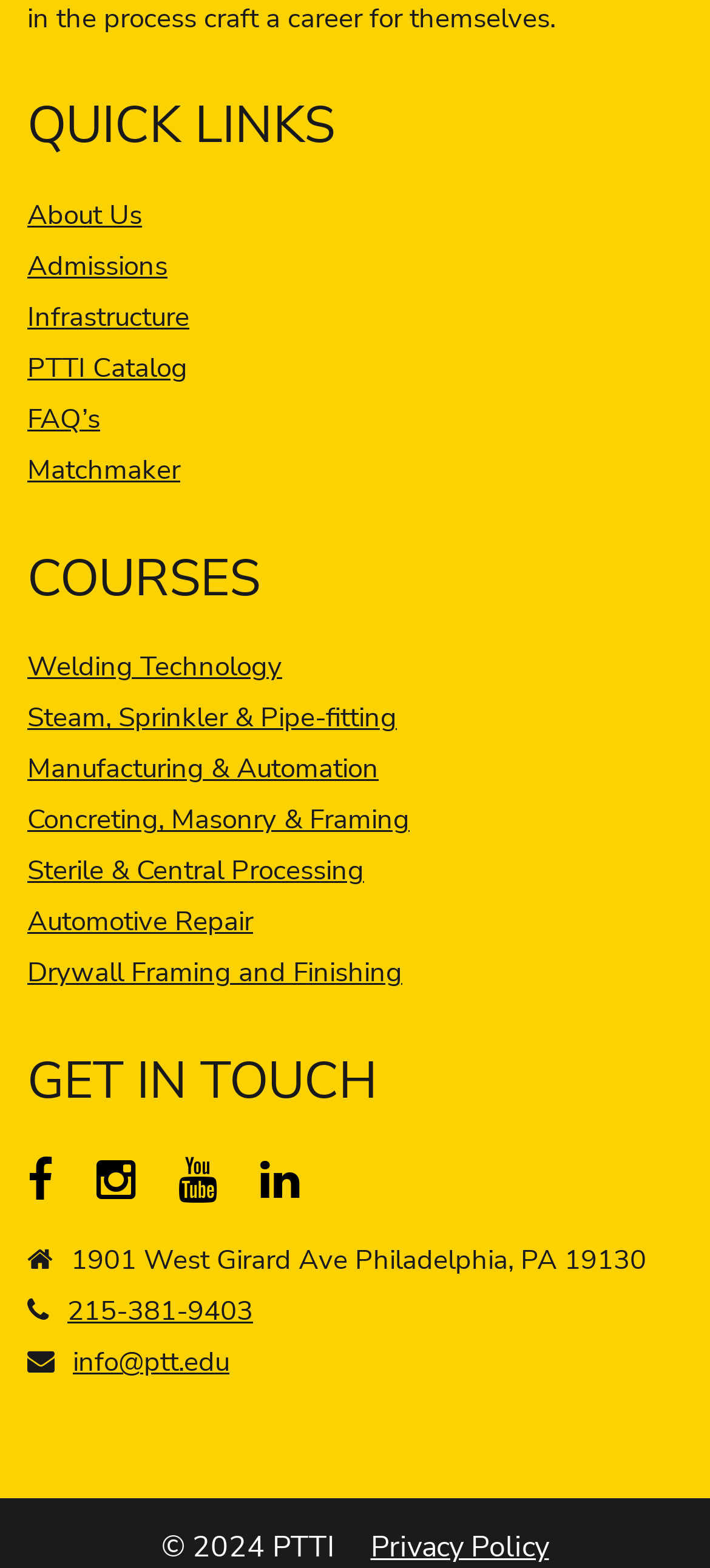Please find the bounding box coordinates of the element that must be clicked to perform the given instruction: "Contact via Facebook". The coordinates should be four float numbers from 0 to 1, i.e., [left, top, right, bottom].

[0.038, 0.746, 0.118, 0.769]